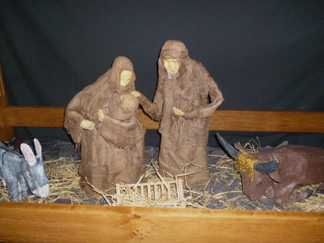Answer the following query with a single word or phrase:
What animals are surrounding Mary and Joseph?

A donkey and an ox